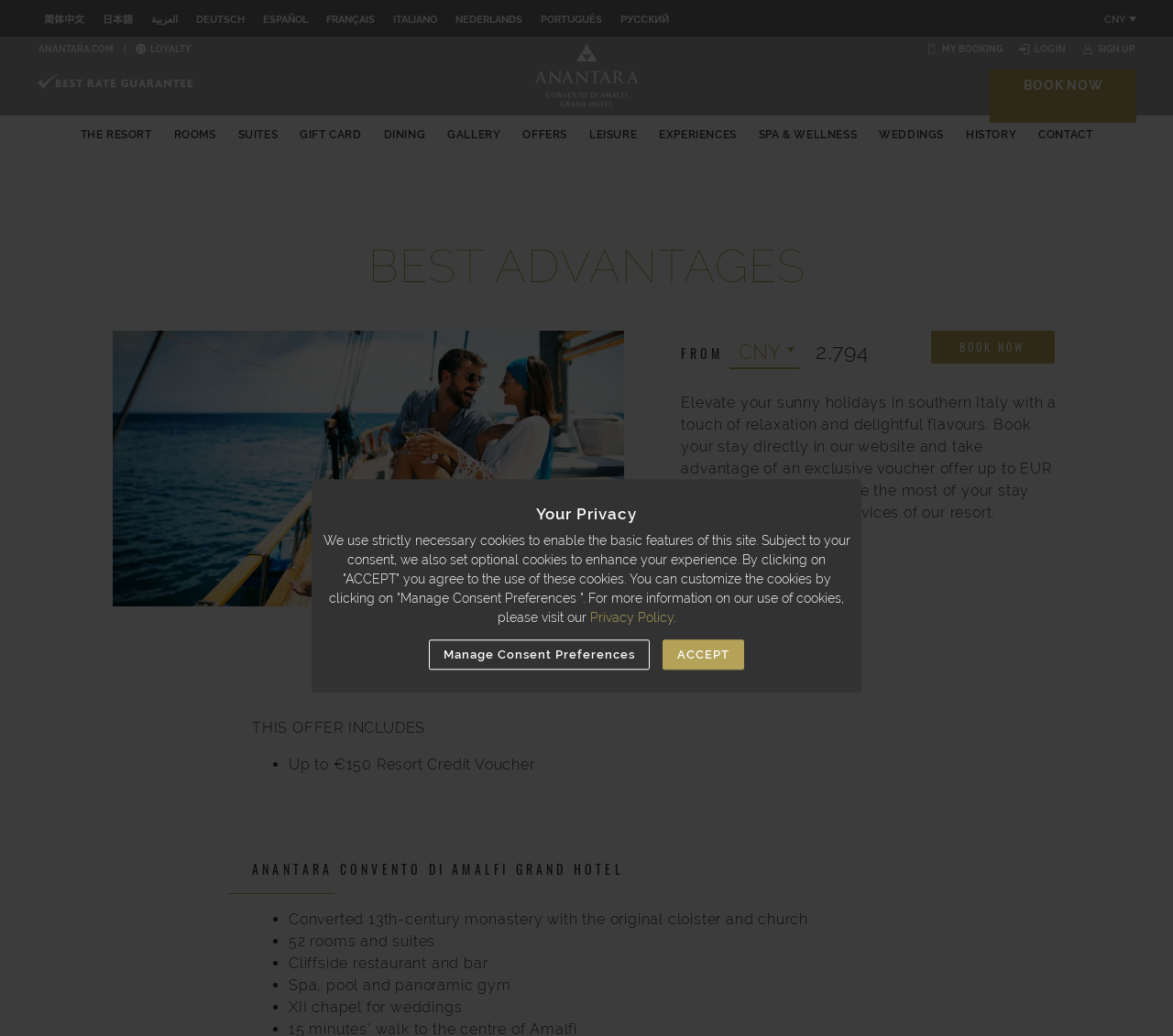Please give a short response to the question using one word or a phrase:
What is the purpose of the 'BOOK NOW' button?

To book a stay